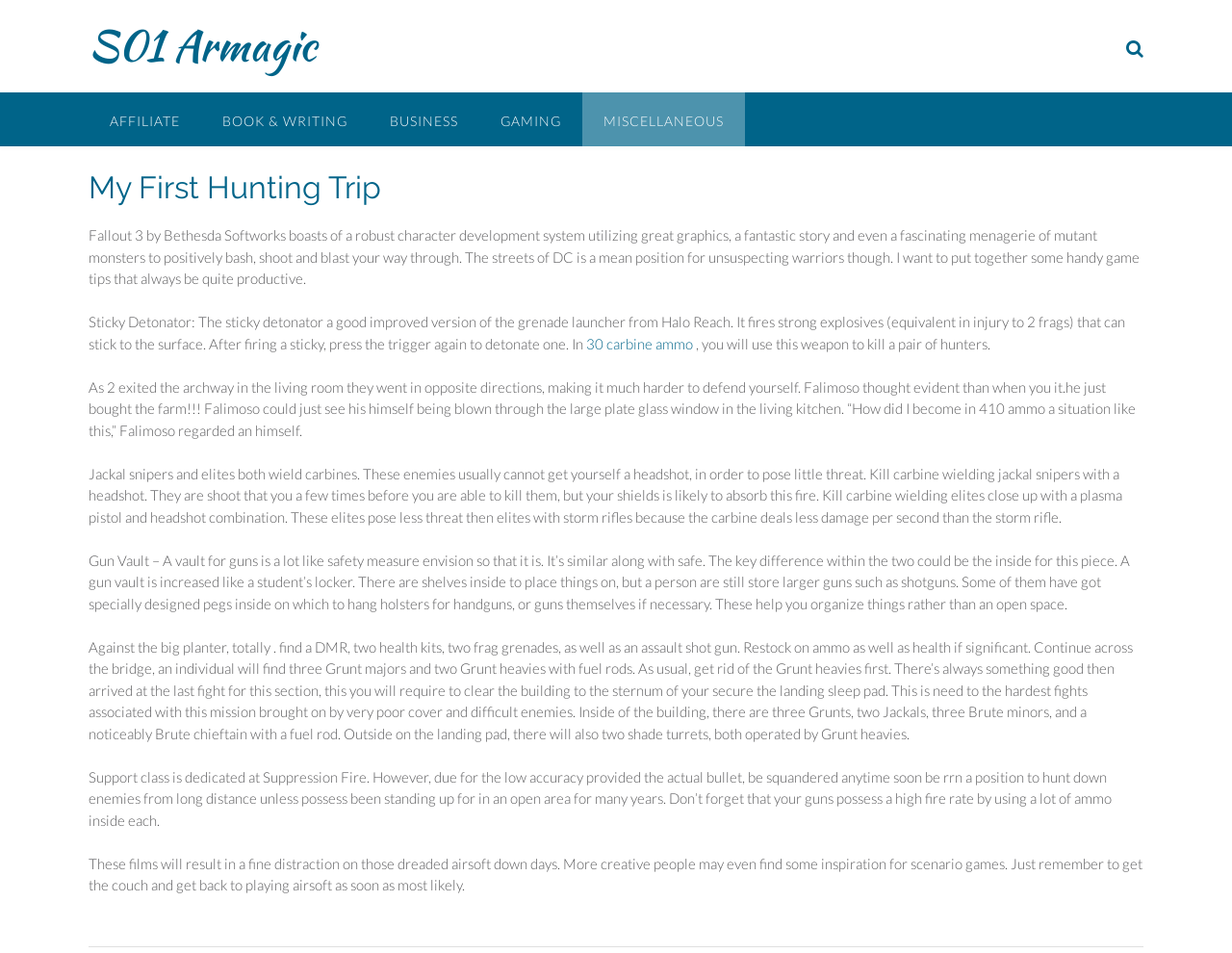Please reply to the following question with a single word or a short phrase:
What is the first link on the webpage?

S01 Armagic